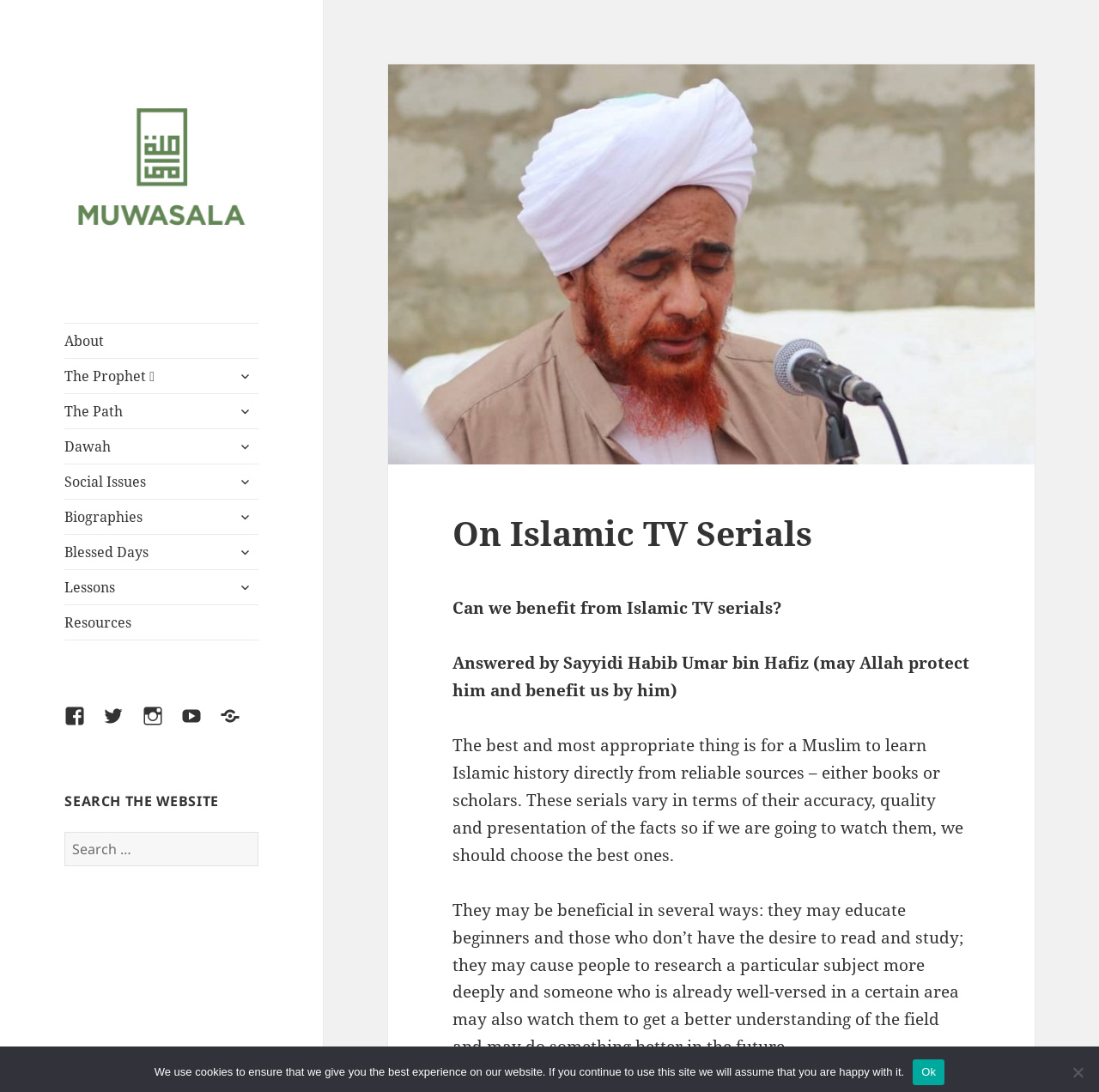Find the bounding box coordinates of the area to click in order to follow the instruction: "Click on the 'wordy stuff' link".

None